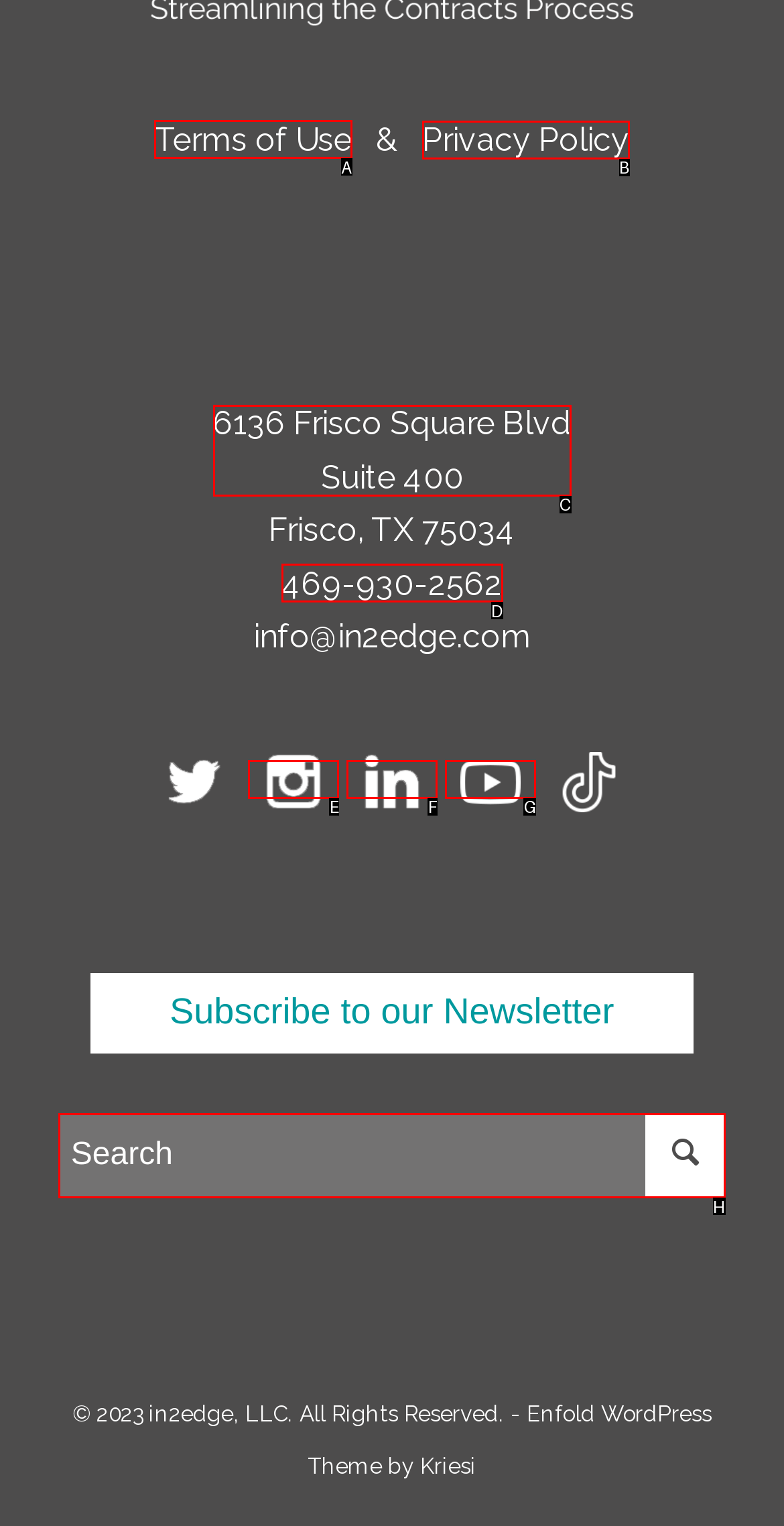Determine which HTML element should be clicked to carry out the following task: Visit the Journaling page Respond with the letter of the appropriate option.

None